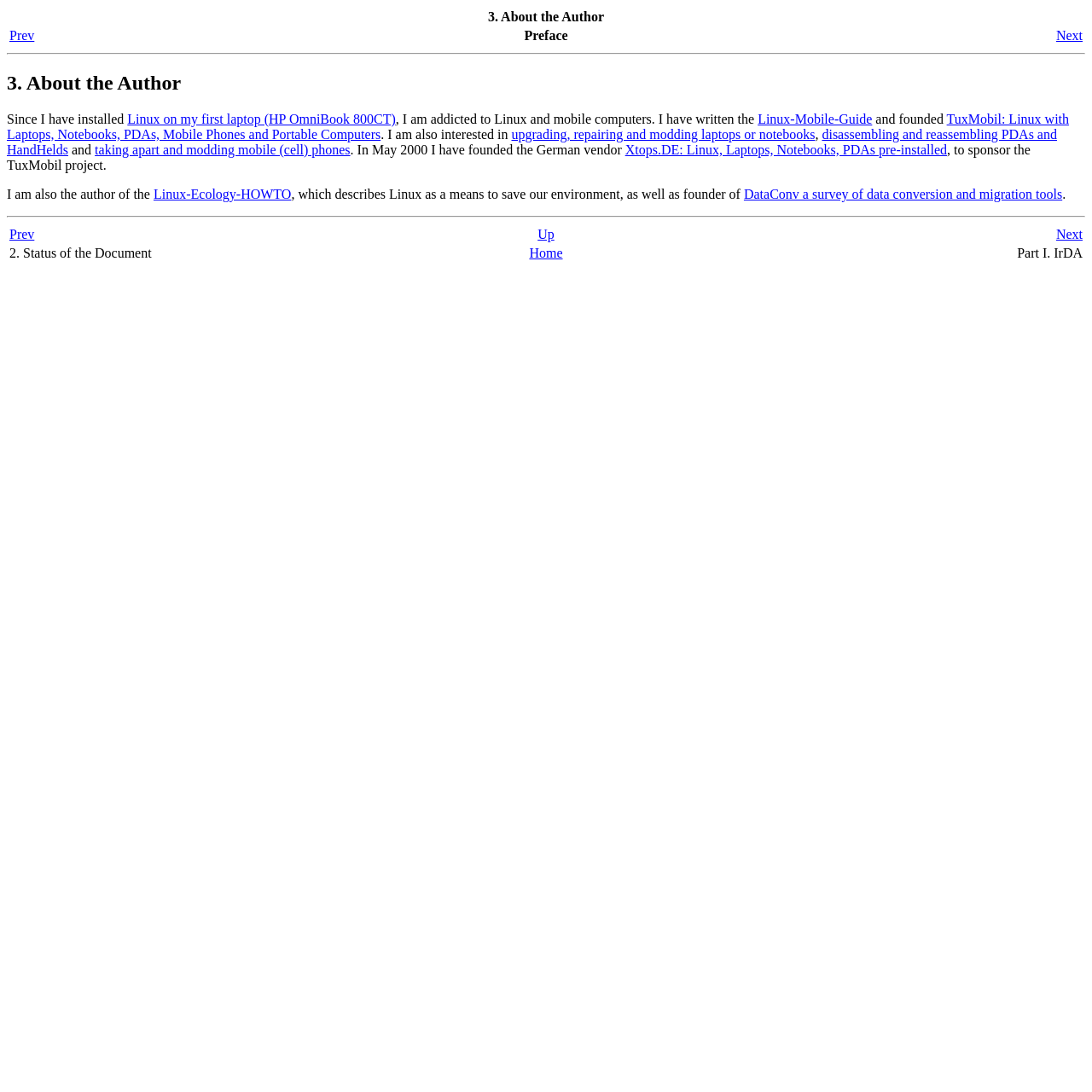Please specify the bounding box coordinates of the clickable section necessary to execute the following command: "view Linux-Ecology-HOWTO".

[0.141, 0.171, 0.267, 0.184]